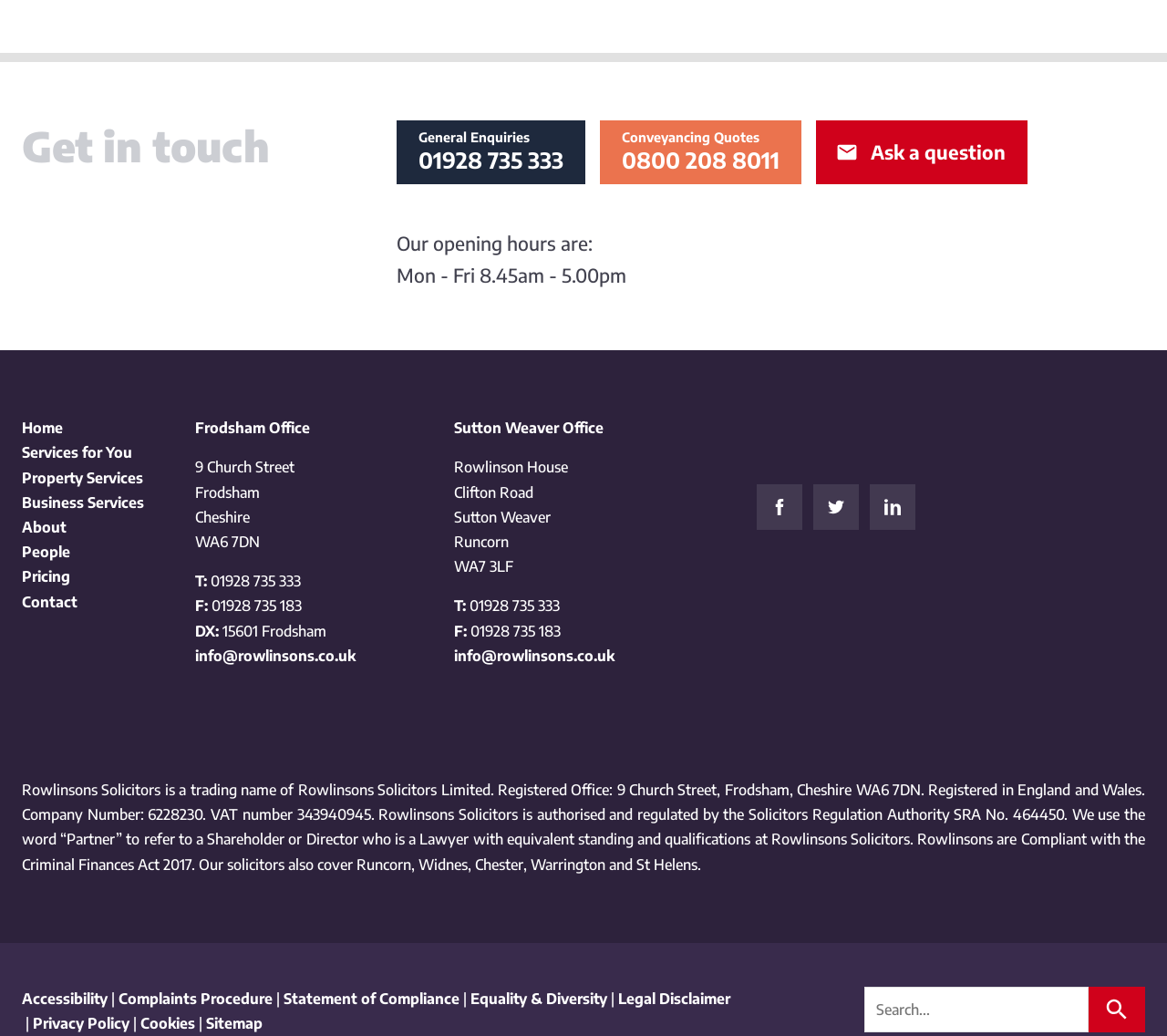Refer to the image and provide a thorough answer to this question:
What are the opening hours of the office?

I found the opening hours by looking at the static text on the webpage, specifically the one that says 'Our opening hours are:' and then reading the text below it.